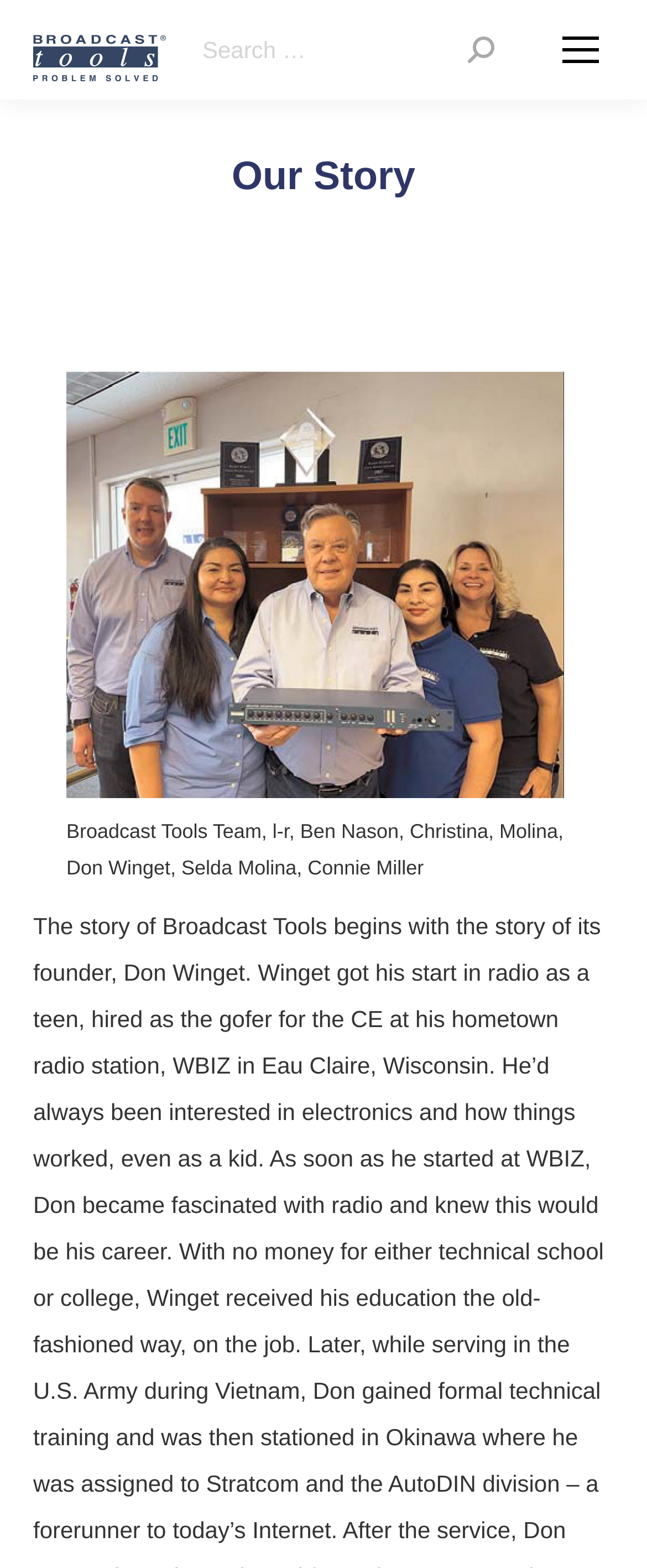Create a detailed summary of the webpage's content and design.

The webpage is about the story of Broadcast Tools, with a focus on its founder, Don Winget. At the top right corner, there is a mobile menu icon and a search bar with a label "Search:" and a textbox to input search queries. The search bar also has a magnifying glass icon on the right side.

Below the search bar, there is a logo of Broadcast Tools, which is an image with a link to the homepage. Next to the logo, there is a heading that reads "Our Story".

The main content of the page is an image that takes up most of the page, showing the Broadcast Tools team, including Ben Nason, Christina, Molina, Don Winget, Selda Molina, and Connie Miller. The image has a caption that describes the team members.

At the bottom right corner of the page, there is a "Go to Top" link, accompanied by an arrow icon, which allows users to quickly navigate back to the top of the page.

Overall, the webpage has a simple layout, with a focus on showcasing the story of Broadcast Tools and its team members.